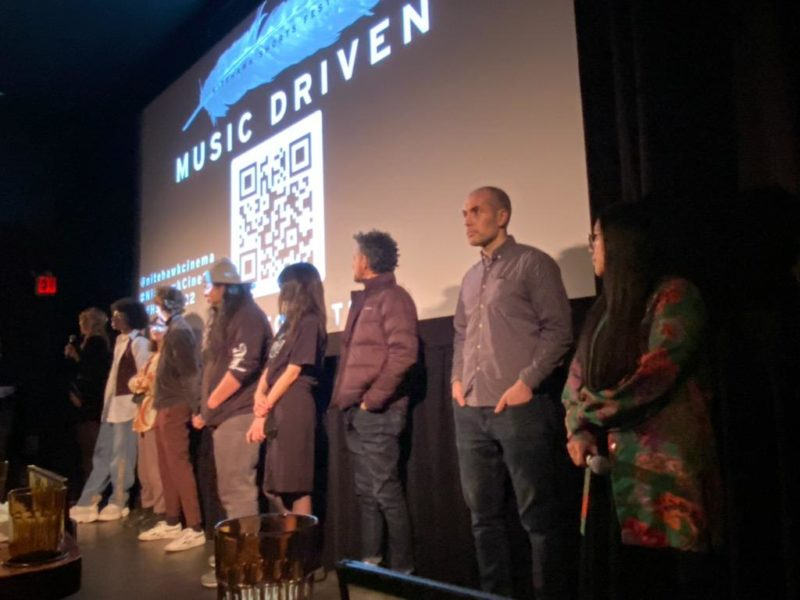Explain in detail what you see in the image.

The image captures a moment from the Nitehawk Short Film Festival's Q&A session held at the Nitehawk Cinema in New York City. In the foreground, a diverse group of individuals stands in a line on stage, likely comprising filmmakers and cast members associated with the festival's featured projects. They are positioned before a large screen displaying the words "MUSIC DRIVEN" along with a QR code, indicating a focus on music-related films. The setting is intimate, with a dark theater ambiance highlighted by soft lighting, creating a warm atmosphere conducive to audience engagement. This moment is part of an event that celebrated the inclusion of various music videos, narratives, and animated projects, showcasing the attendees' artistic contributions to the festival.